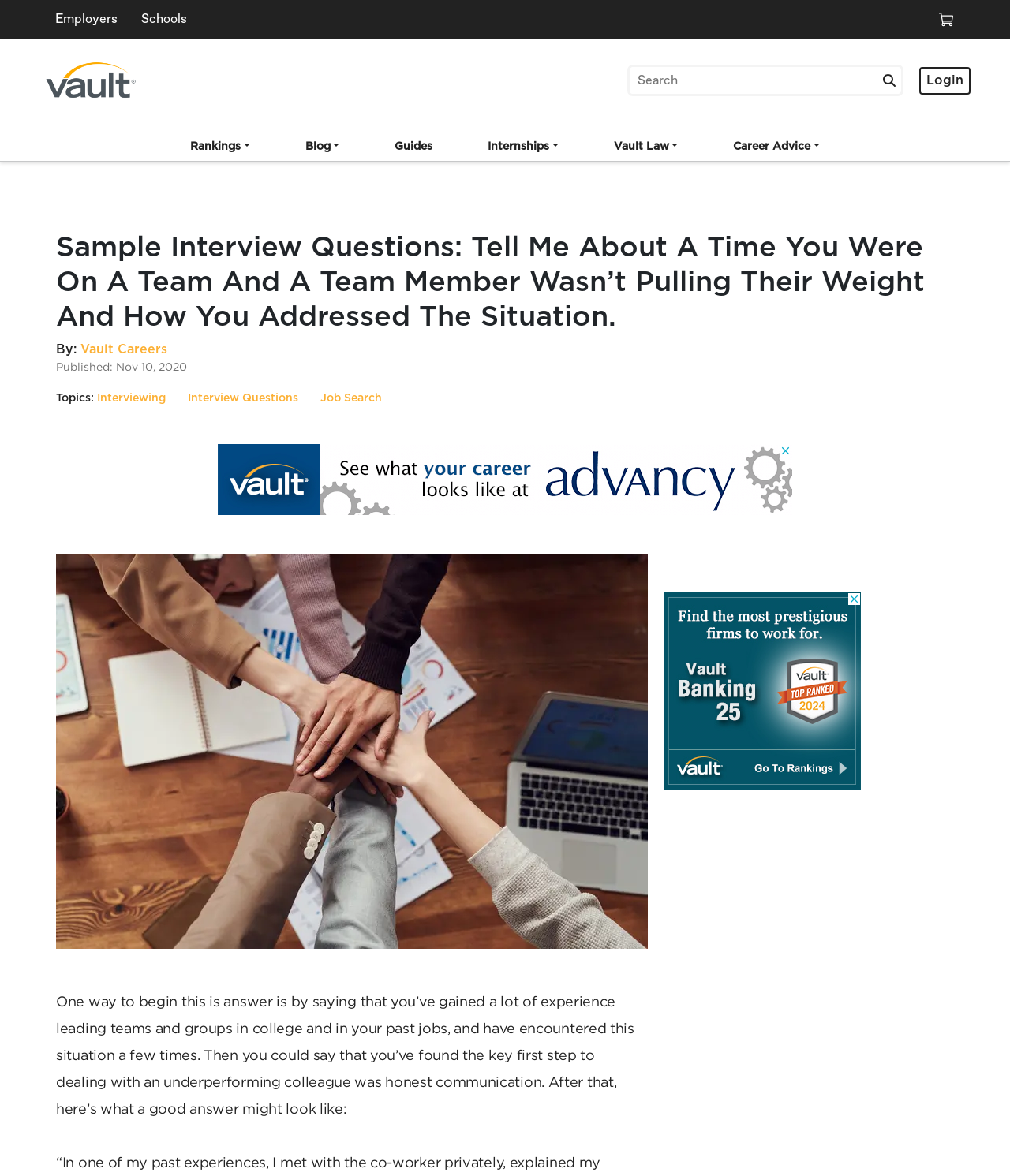Using the element description: "Schedule an Appointment", determine the bounding box coordinates. The coordinates should be in the format [left, top, right, bottom], with values between 0 and 1.

None